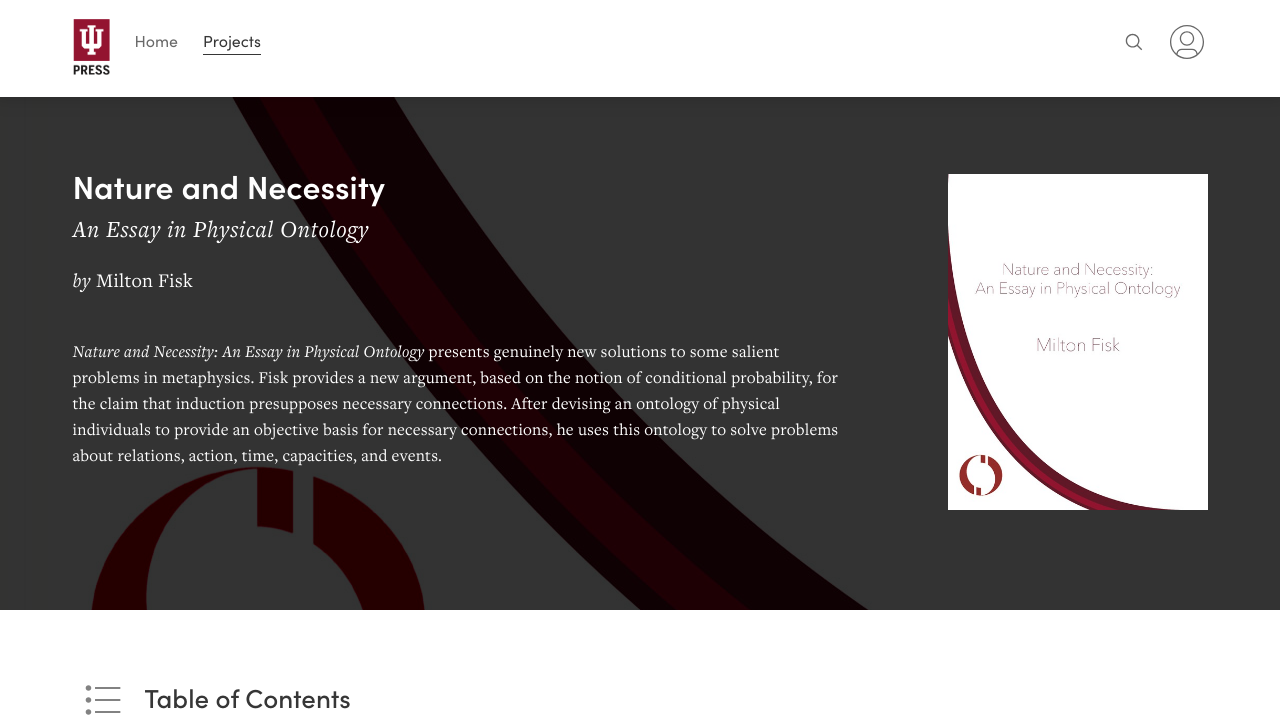What is the title of the book described on the page? Look at the image and give a one-word or short phrase answer.

Nature and Necessity